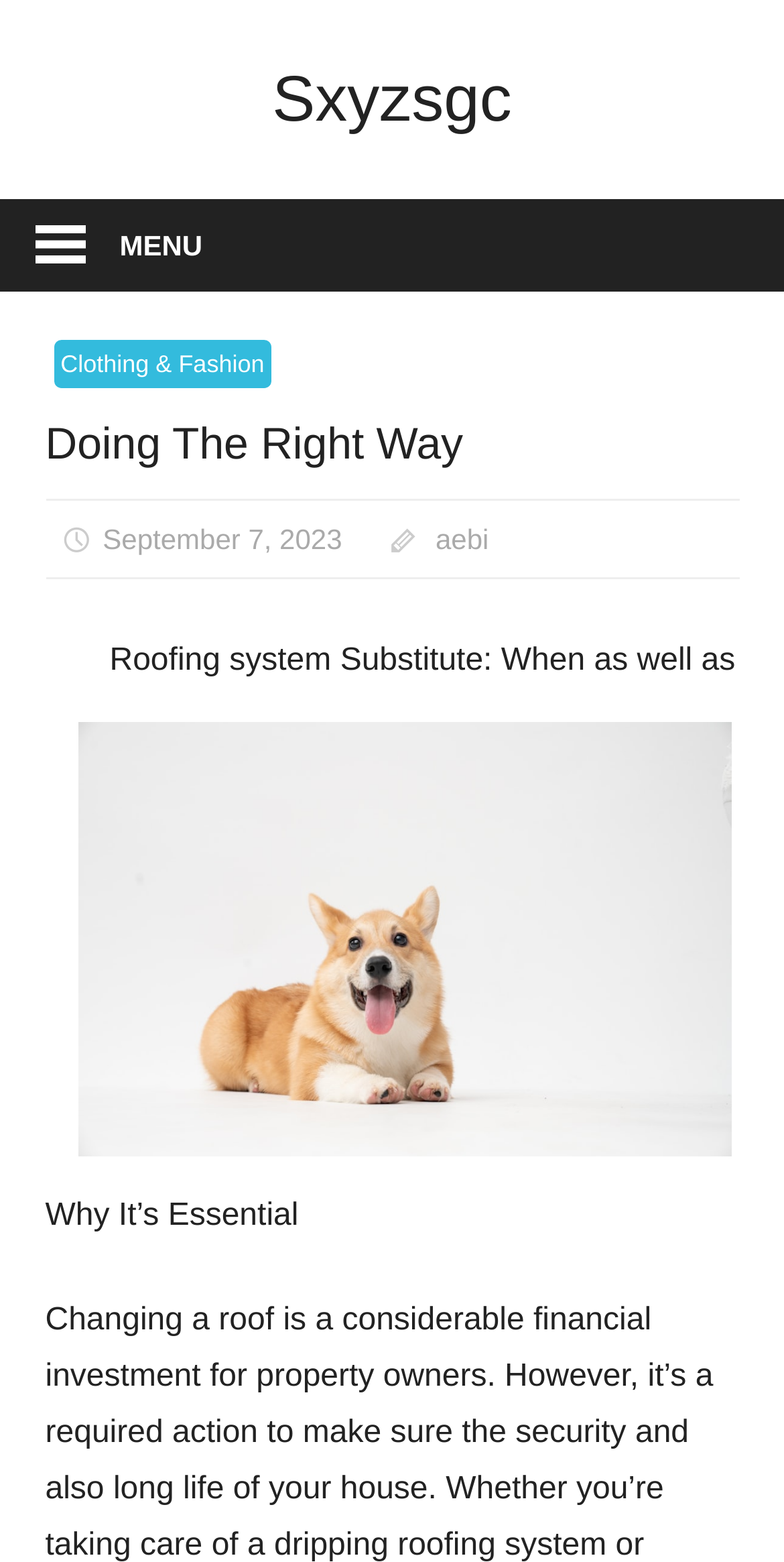Find the bounding box coordinates for the UI element that matches this description: "Clothing & Fashion".

[0.068, 0.218, 0.346, 0.248]